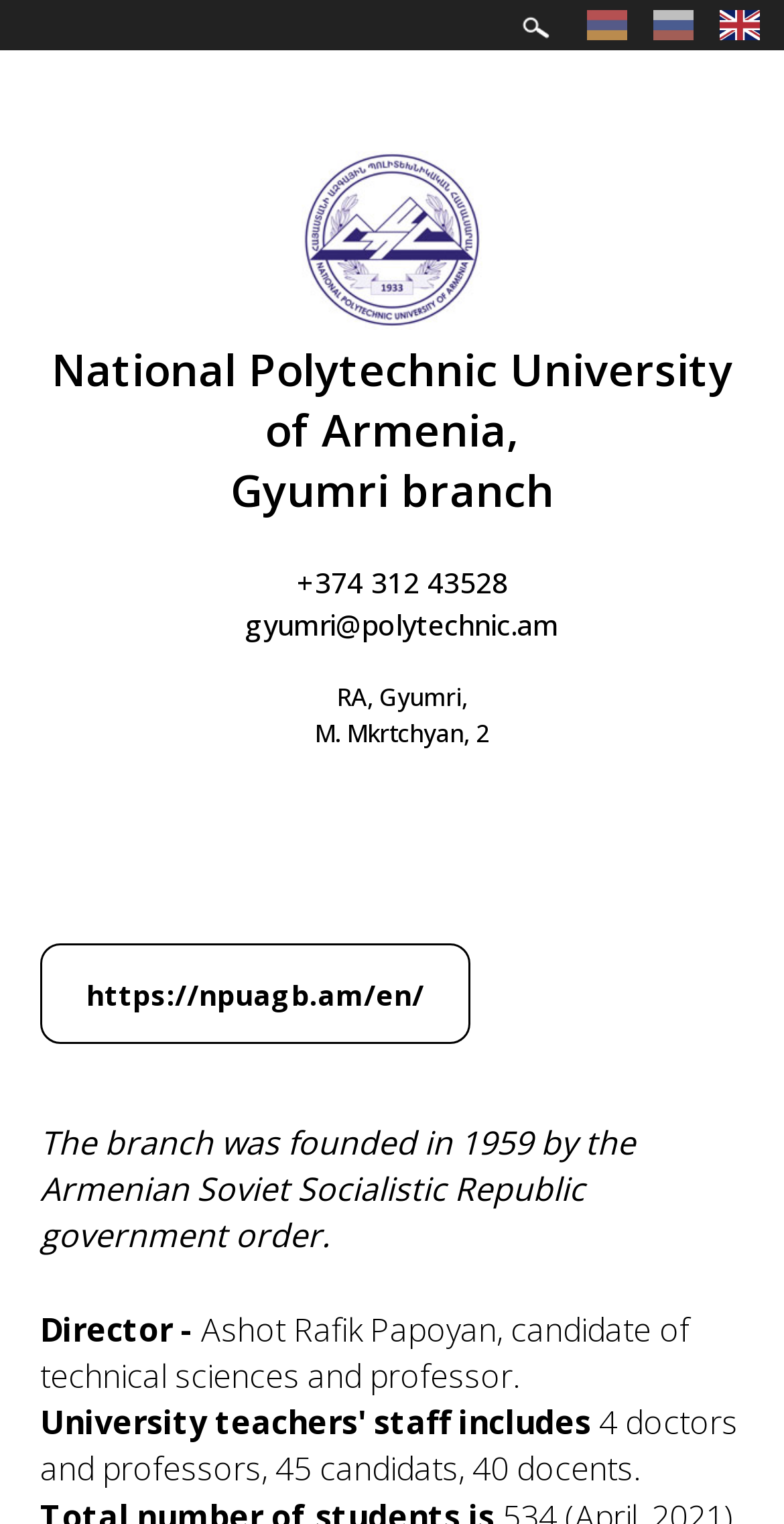Please answer the following question using a single word or phrase: 
What is the phone number of the university?

+374 312 43528